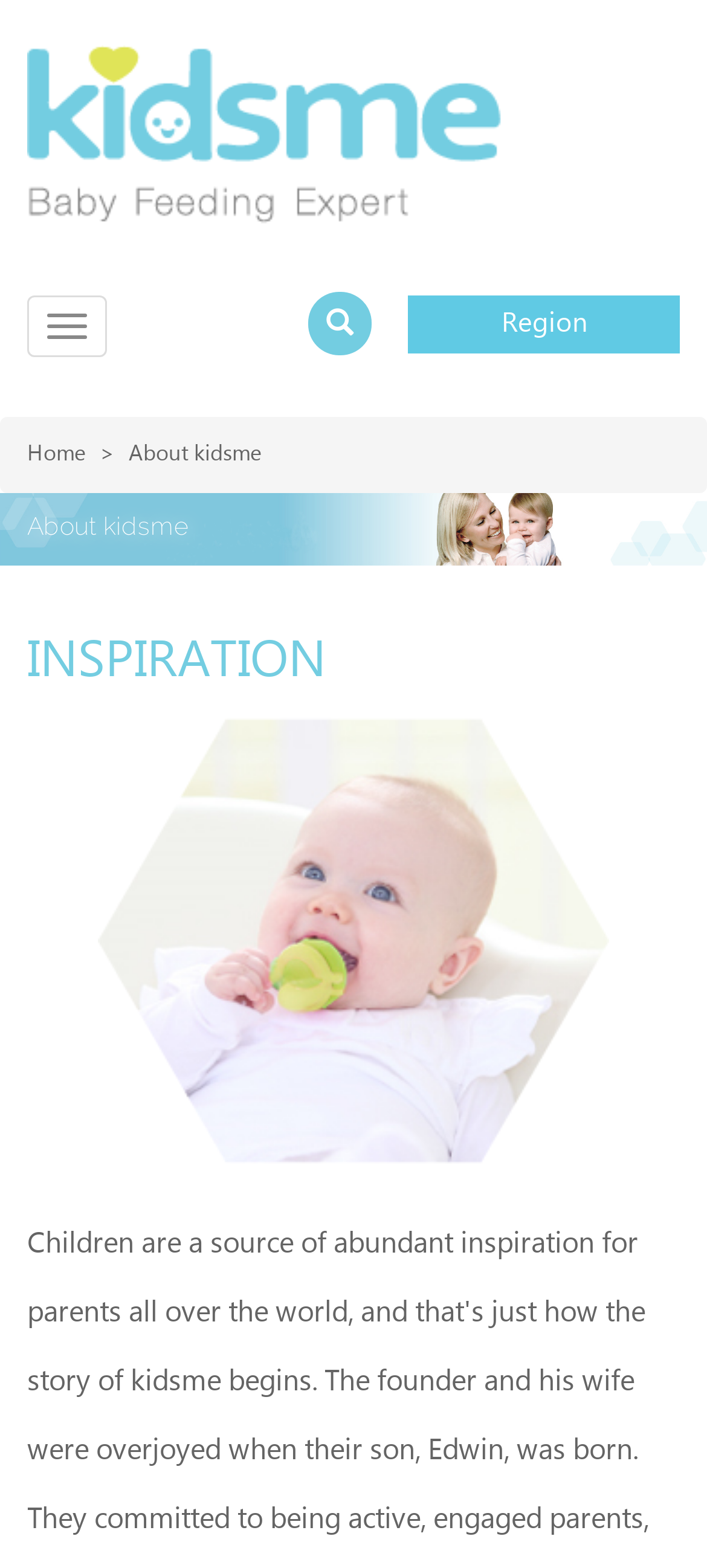Using the element description: "Toggle navigation", determine the bounding box coordinates. The coordinates should be in the format [left, top, right, bottom], with values between 0 and 1.

[0.038, 0.188, 0.151, 0.228]